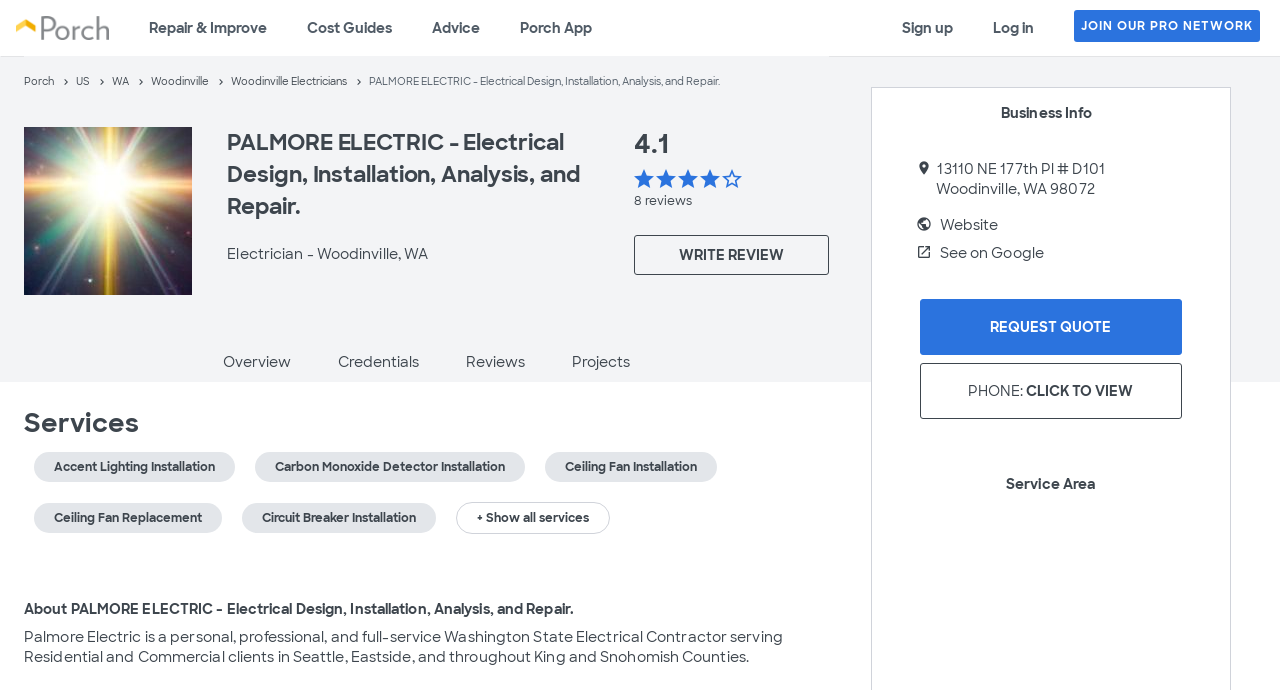Calculate the bounding box coordinates of the UI element given the description: "Projects".

[0.429, 0.507, 0.511, 0.554]